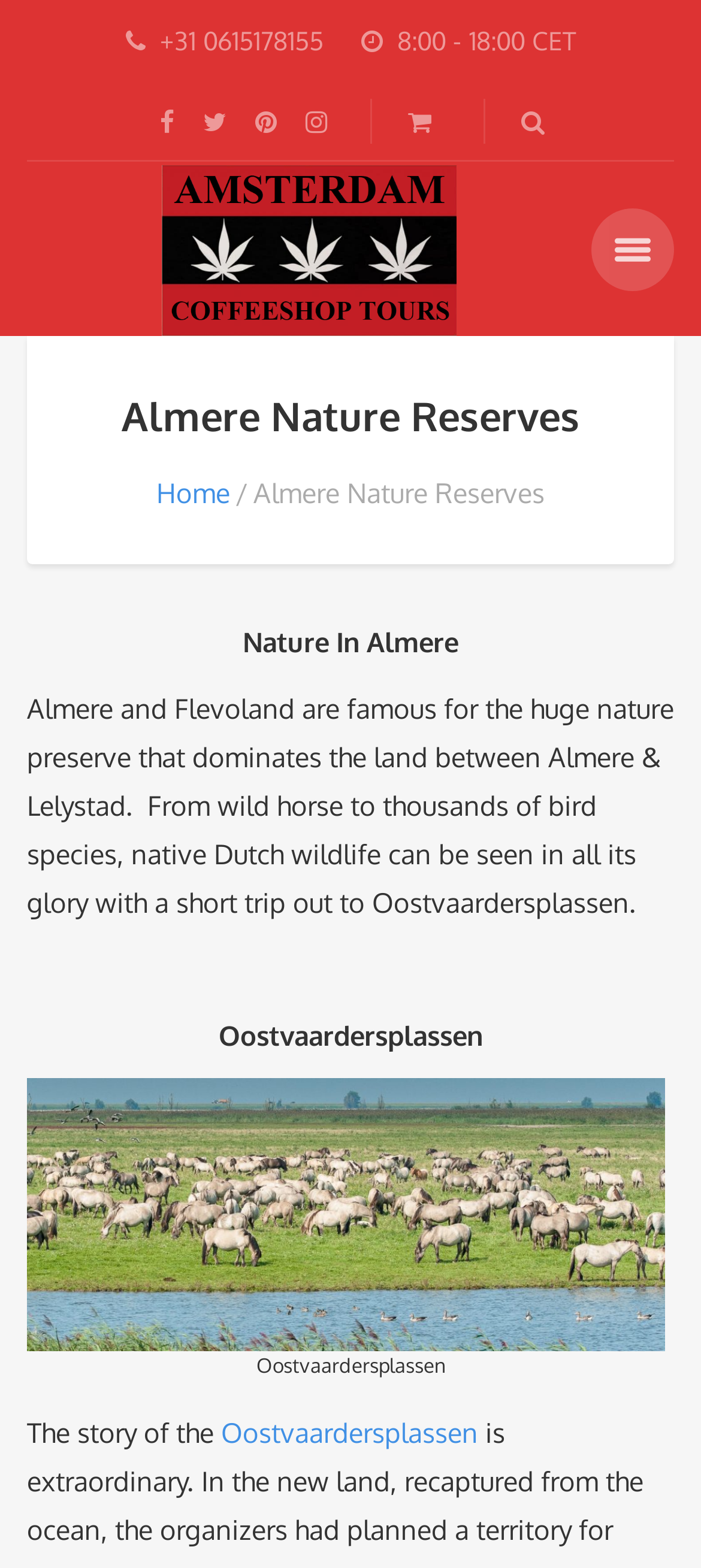Use the details in the image to answer the question thoroughly: 
What are the operating hours of Almere Nature Reserves?

The operating hours can be found at the top of the webpage, next to the phone number, and are displayed as a static text element.